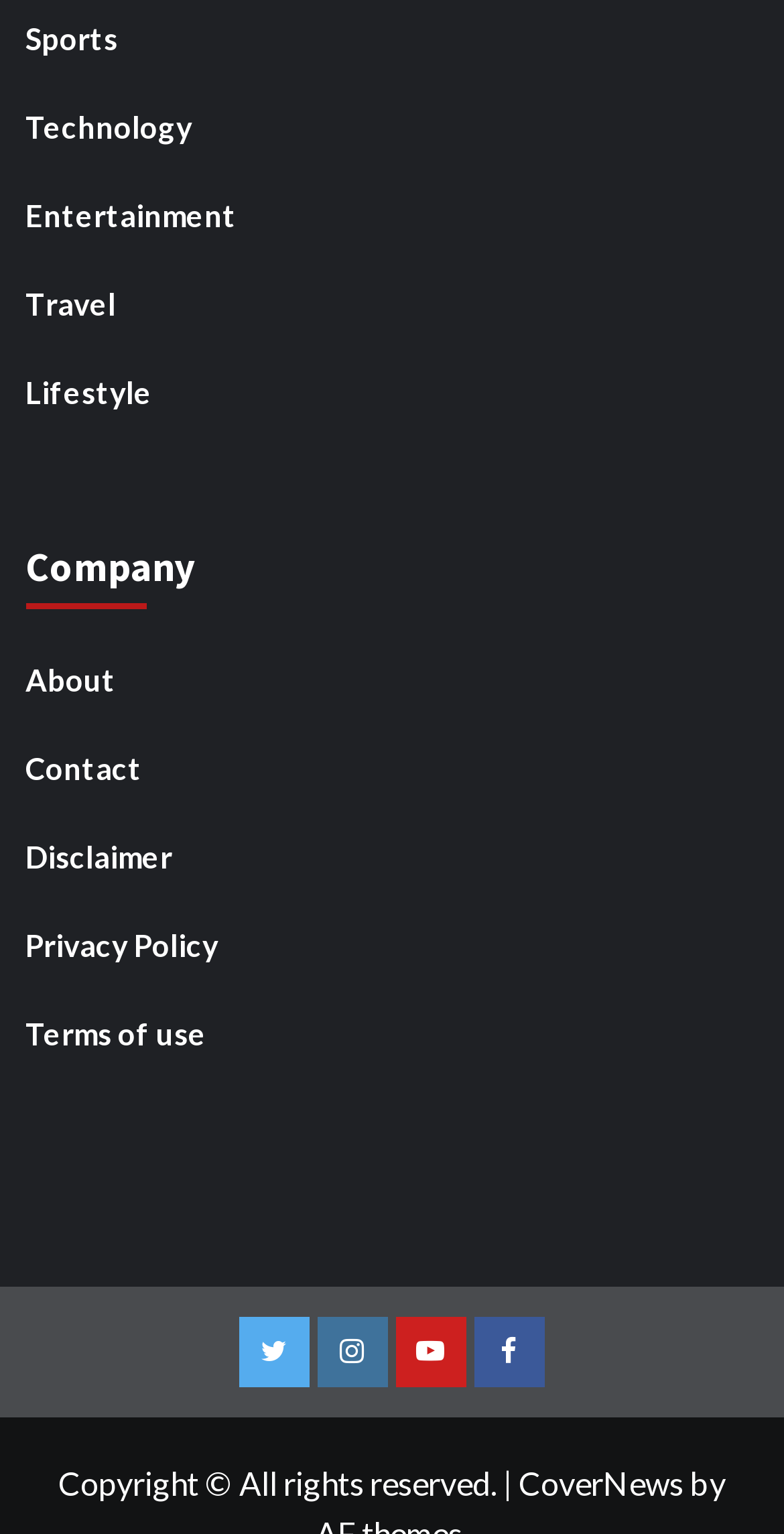Can you give a comprehensive explanation to the question given the content of the image?
What is the copyright information at the bottom of the webpage?

I looked at the bottom of the webpage and found the copyright information, which is 'Copyright © All rights reserved.'.